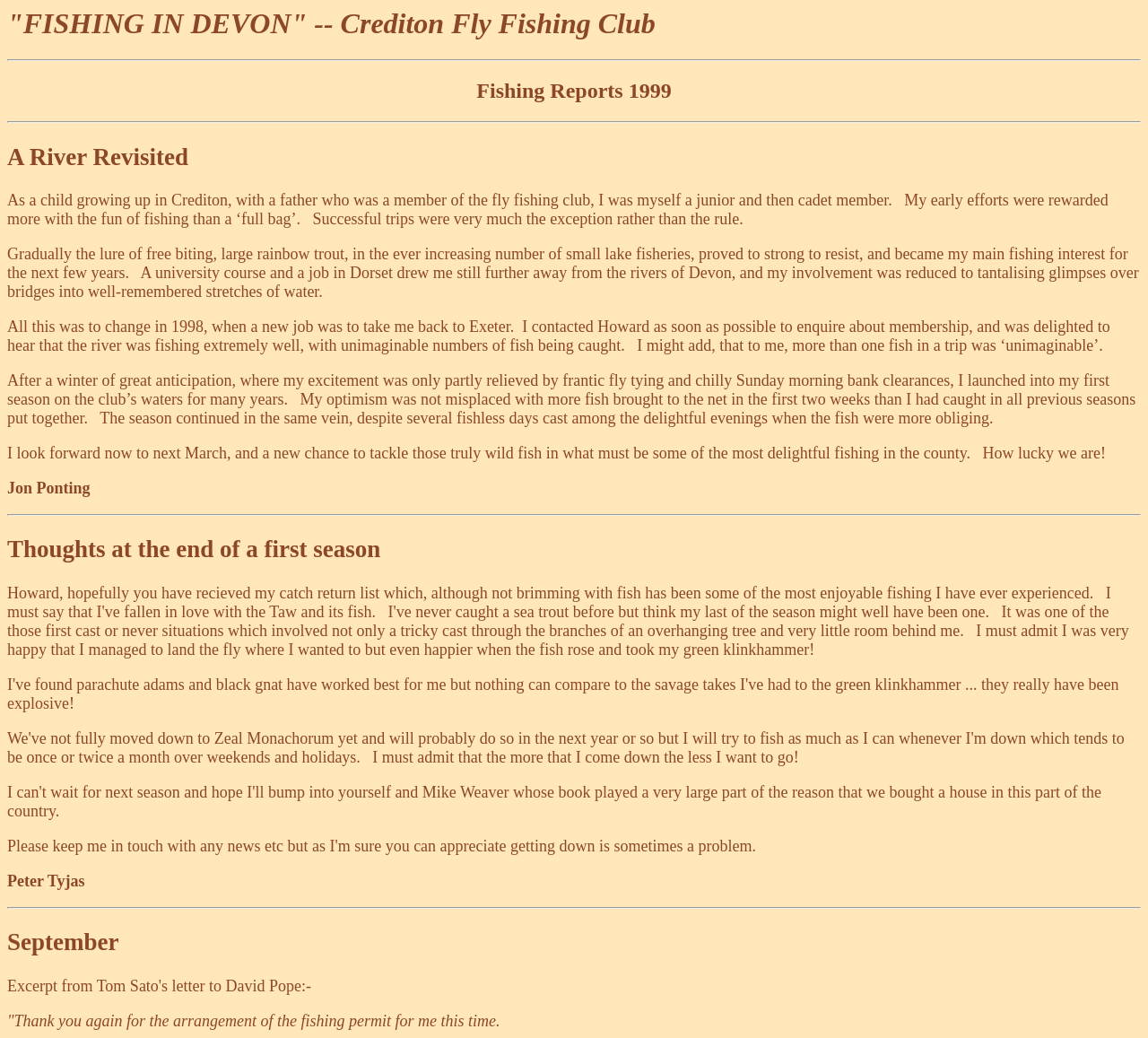Identify the headline of the webpage and generate its text content.

"FISHING IN DEVON" -- Crediton Fly Fishing Club